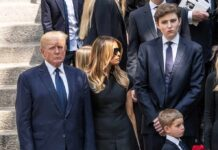How many children are present in the image?
Examine the screenshot and reply with a single word or phrase.

Two